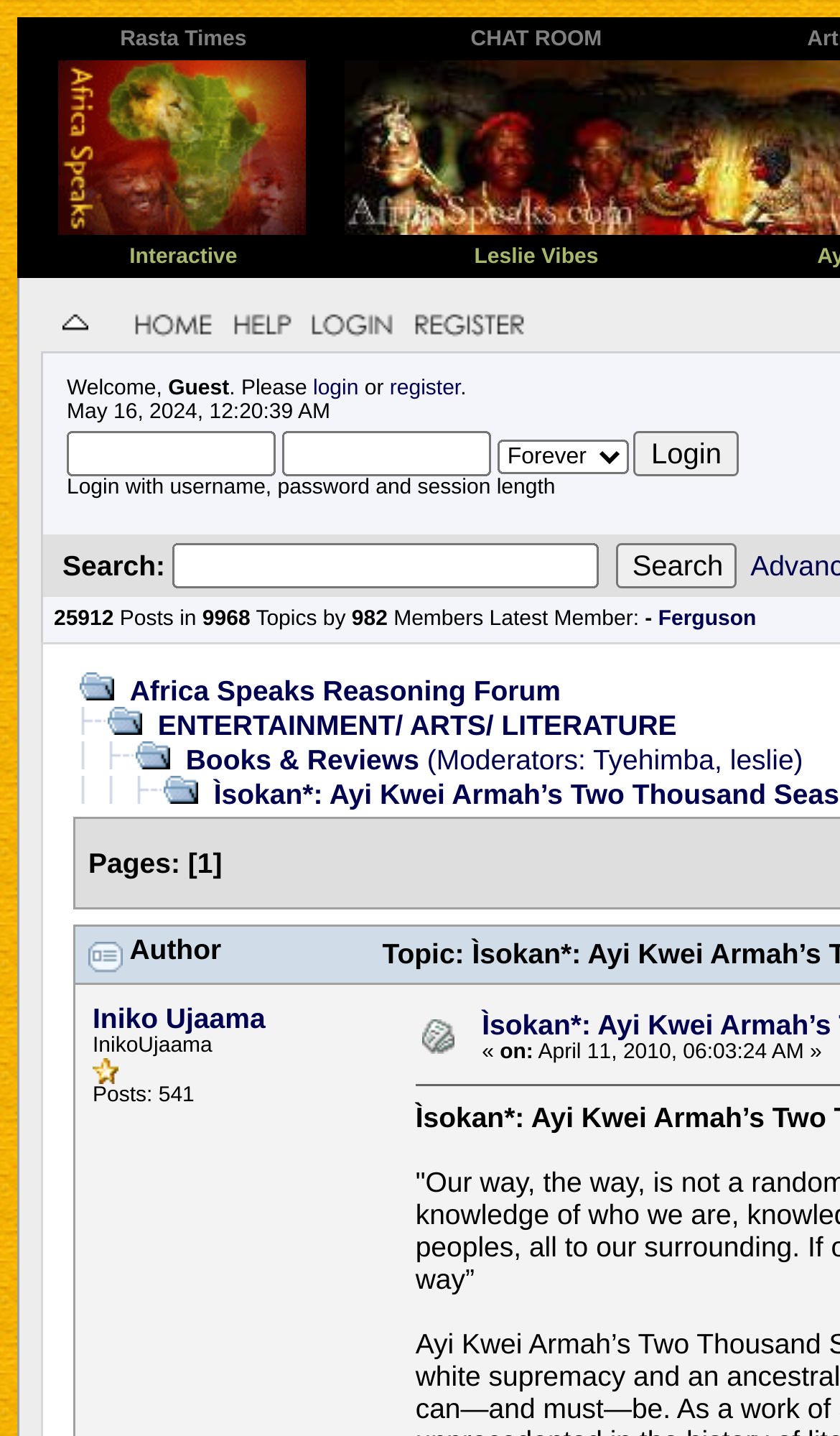Based on the image, give a detailed response to the question: How many links are in the top navigation bar?

I counted the links in the top navigation bar, which are 'Rasta Times', 'CHAT ROOM', 'Africa Speaks Homepage', 'Interactive', and 'Leslie Vibes'. There are 5 links in total.